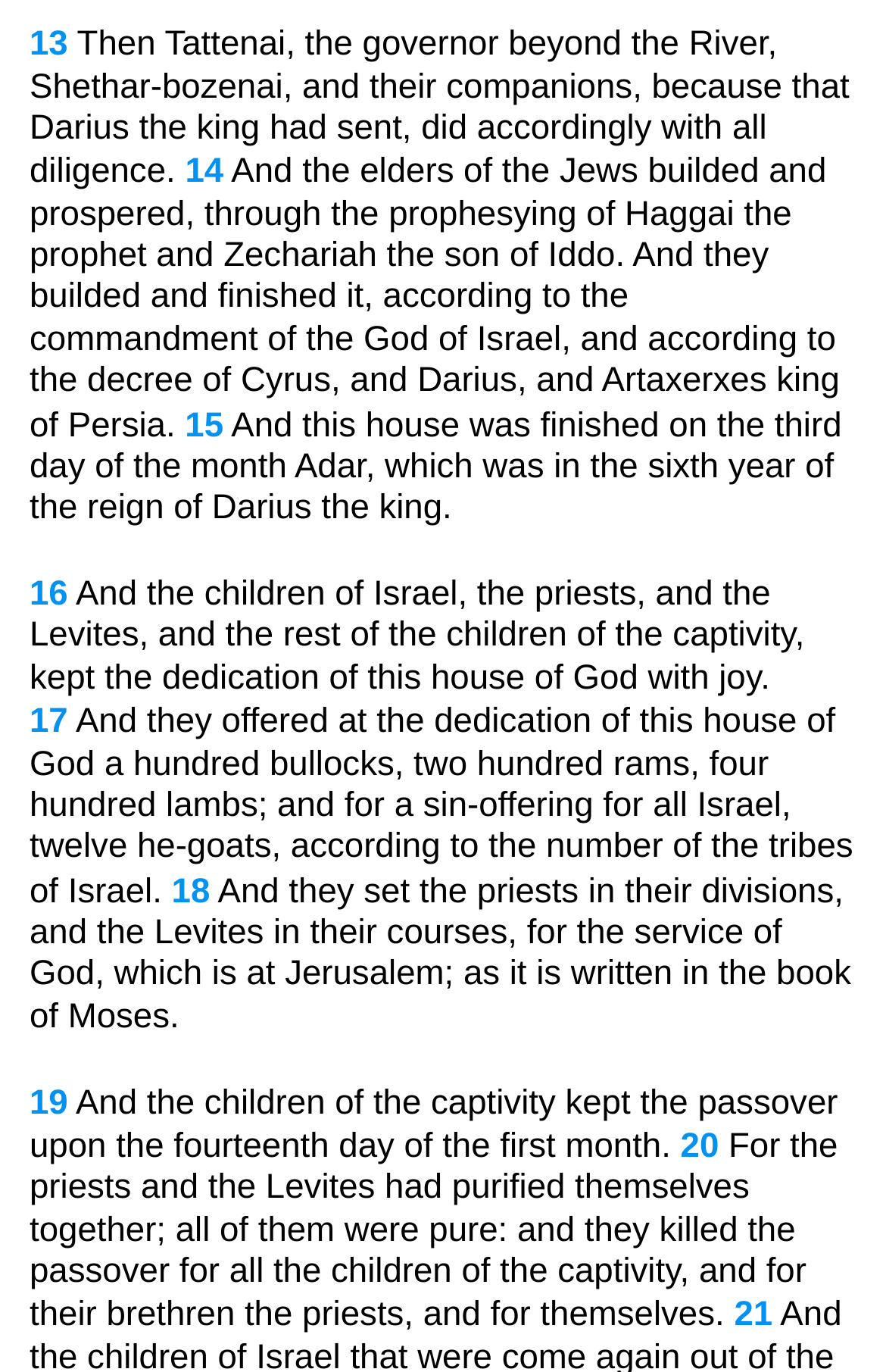Determine the bounding box coordinates of the clickable area required to perform the following instruction: "Click the link to verse 17". The coordinates should be represented as four float numbers between 0 and 1: [left, top, right, bottom].

[0.033, 0.512, 0.077, 0.539]